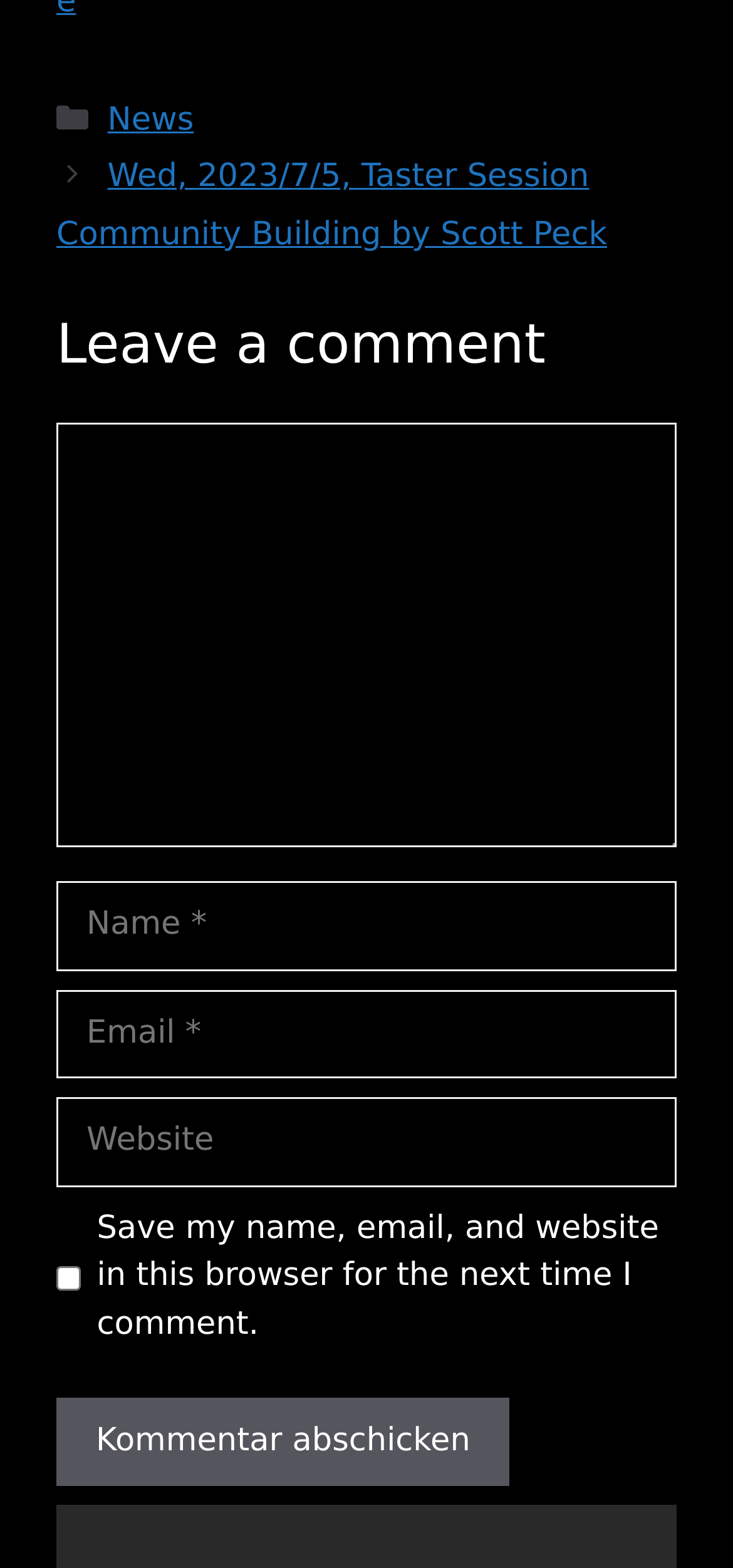What is required to leave a comment?
Refer to the screenshot and deliver a thorough answer to the question presented.

I determined the required fields by looking at the textboxes and their corresponding labels, which indicate that 'Name', 'Email', and 'Kommentar' are required to leave a comment.